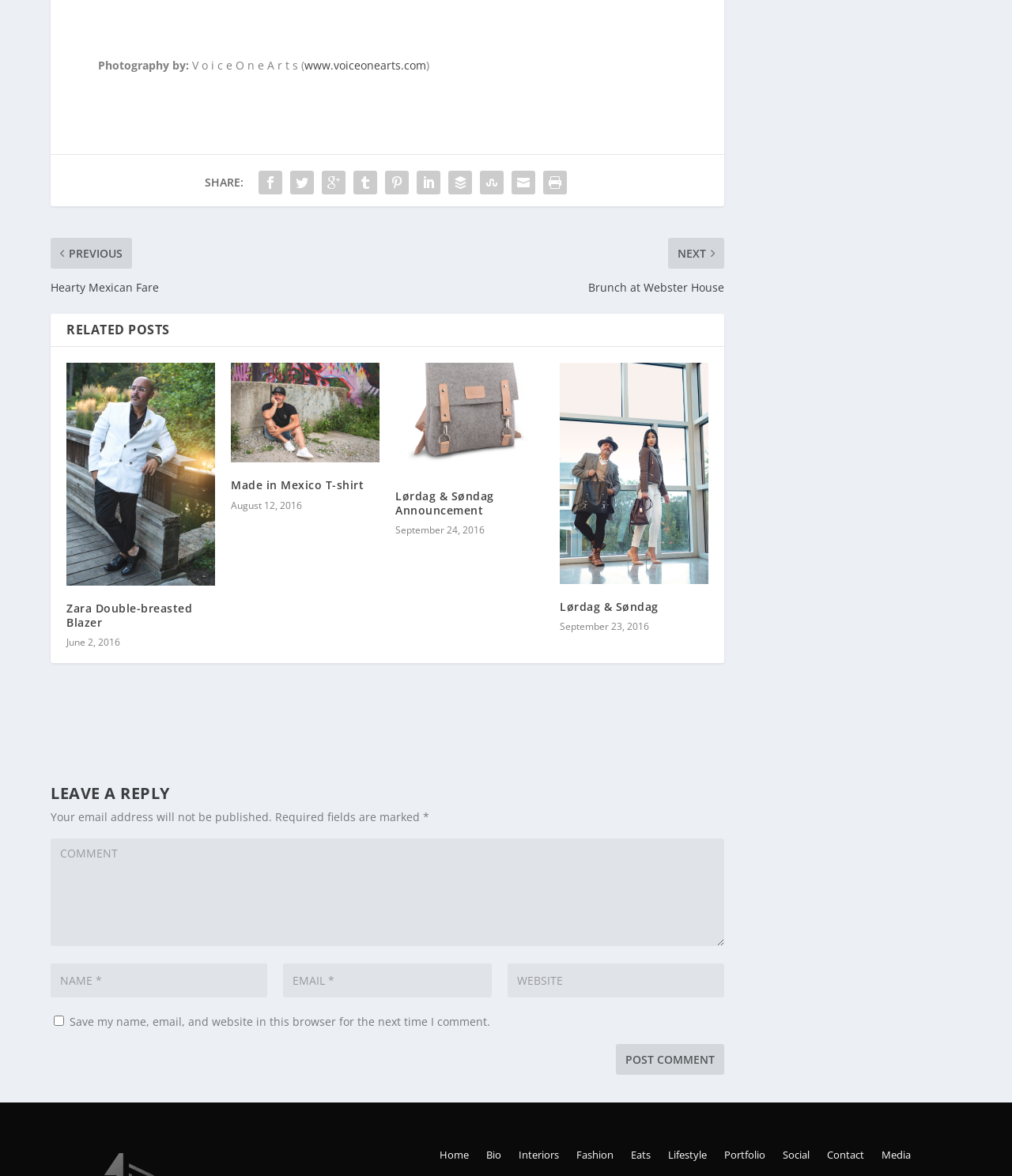Locate the bounding box coordinates of the segment that needs to be clicked to meet this instruction: "Leave a reply".

[0.05, 0.708, 0.716, 0.799]